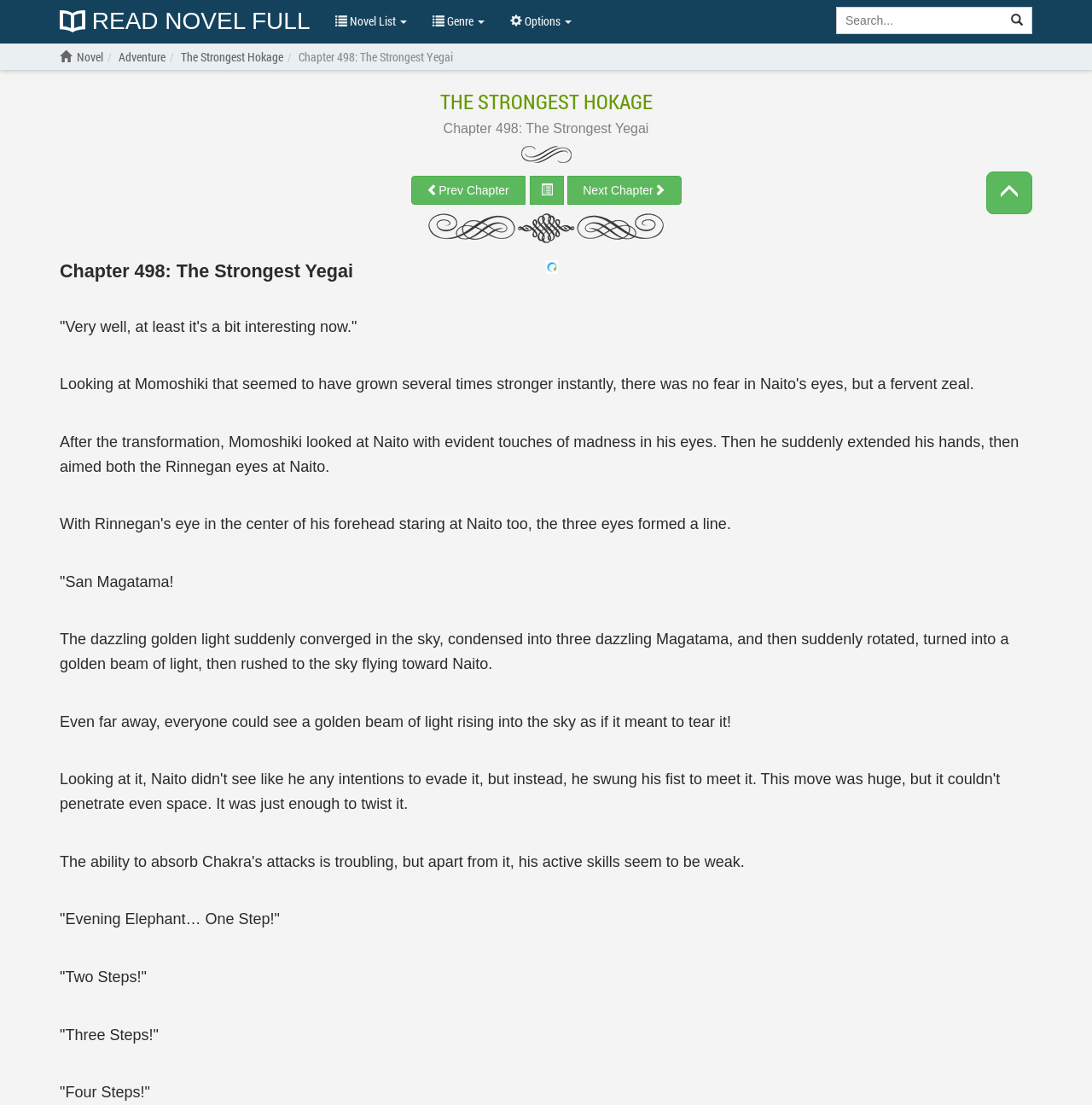What is the action being described in the text?
Give a thorough and detailed response to the question.

The text describes Momoshiki extending his hands and aiming his Rinnegan eyes at Naito, and then a golden beam of light rushing towards Naito. This suggests that Momoshiki is attacking Naito.